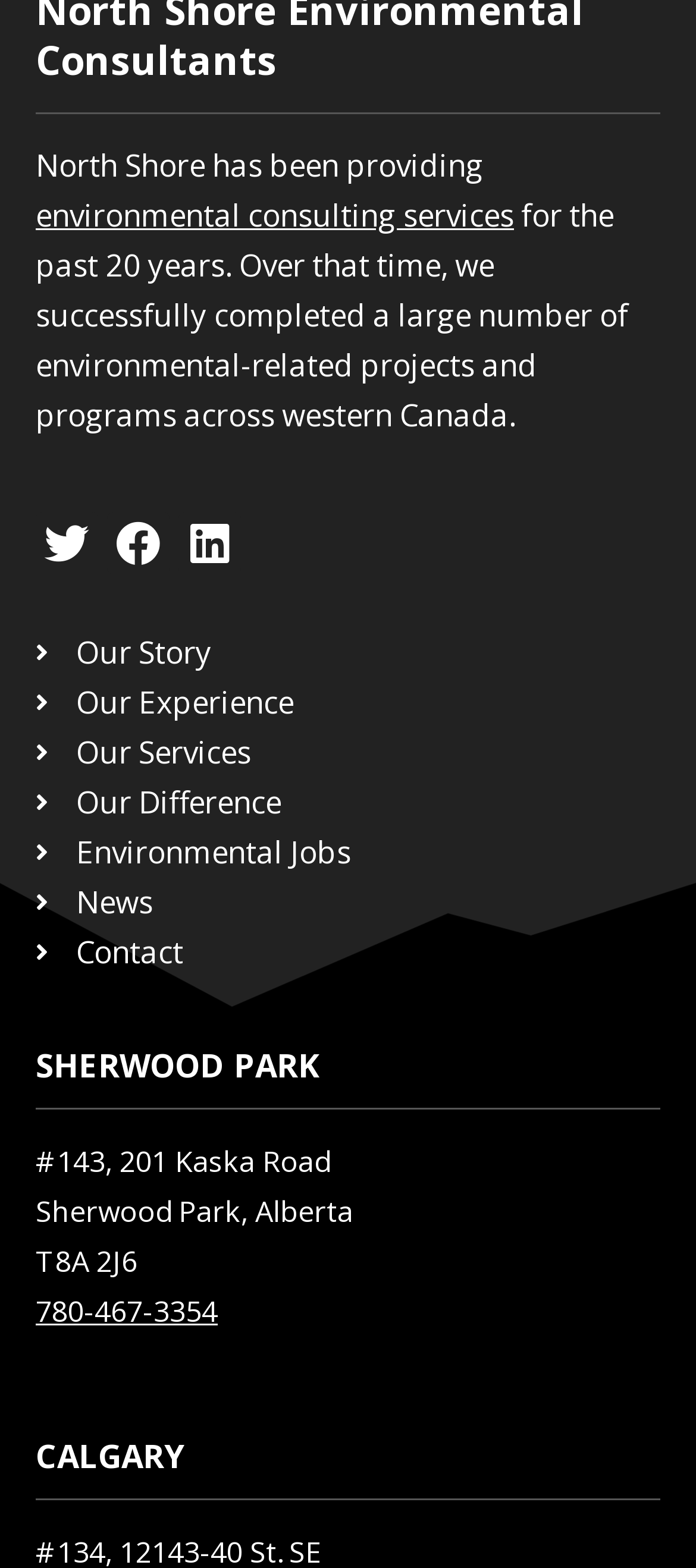Please analyze the image and give a detailed answer to the question:
What type of services does North Shore provide?

Based on the static text 'North Shore has been providing environmental consulting services' at the top of the webpage, it is clear that North Shore provides environmental consulting services.